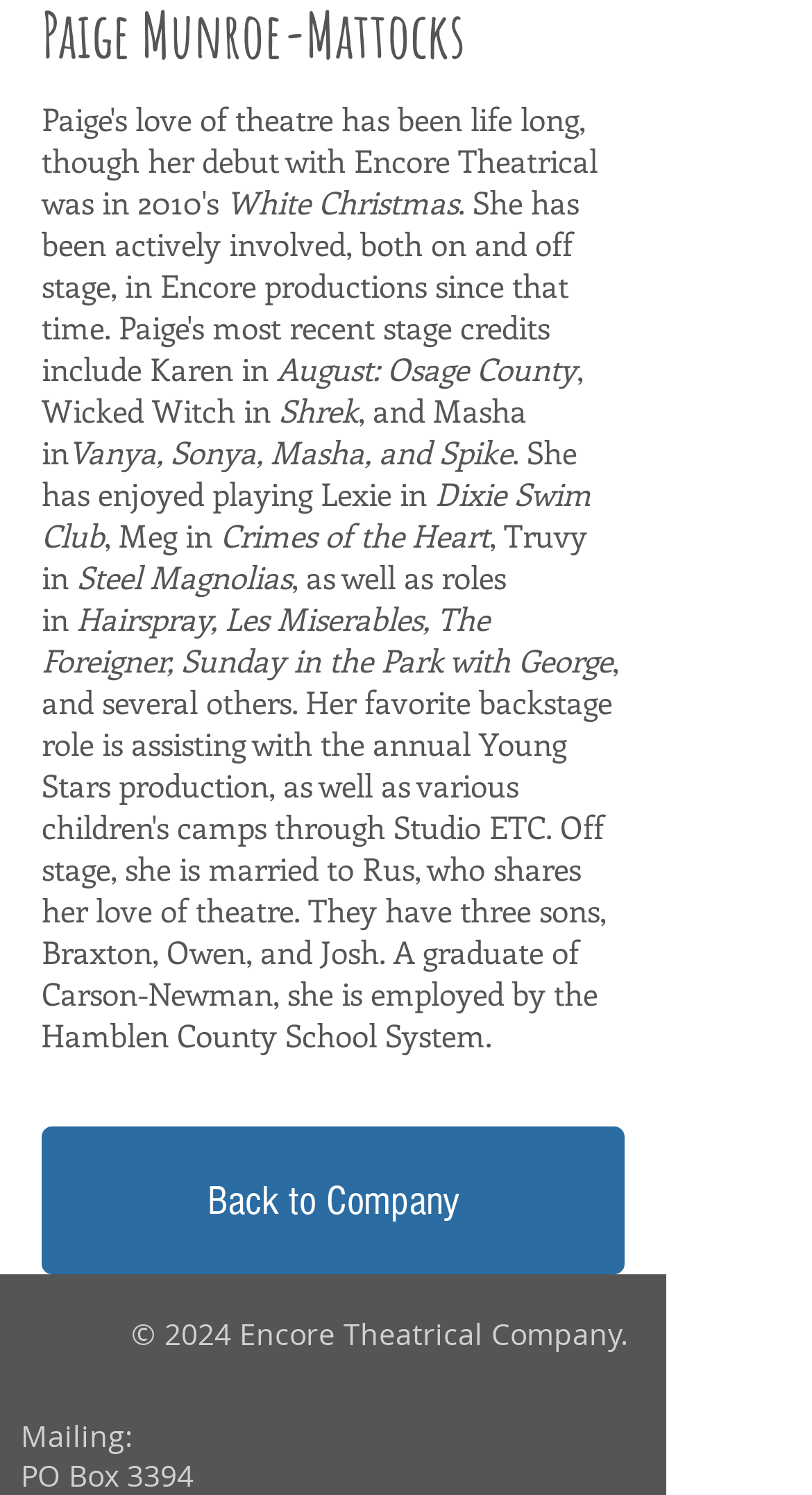Provide the bounding box coordinates of the HTML element described by the text: "Back to Company". The coordinates should be in the format [left, top, right, bottom] with values between 0 and 1.

[0.051, 0.753, 0.769, 0.852]